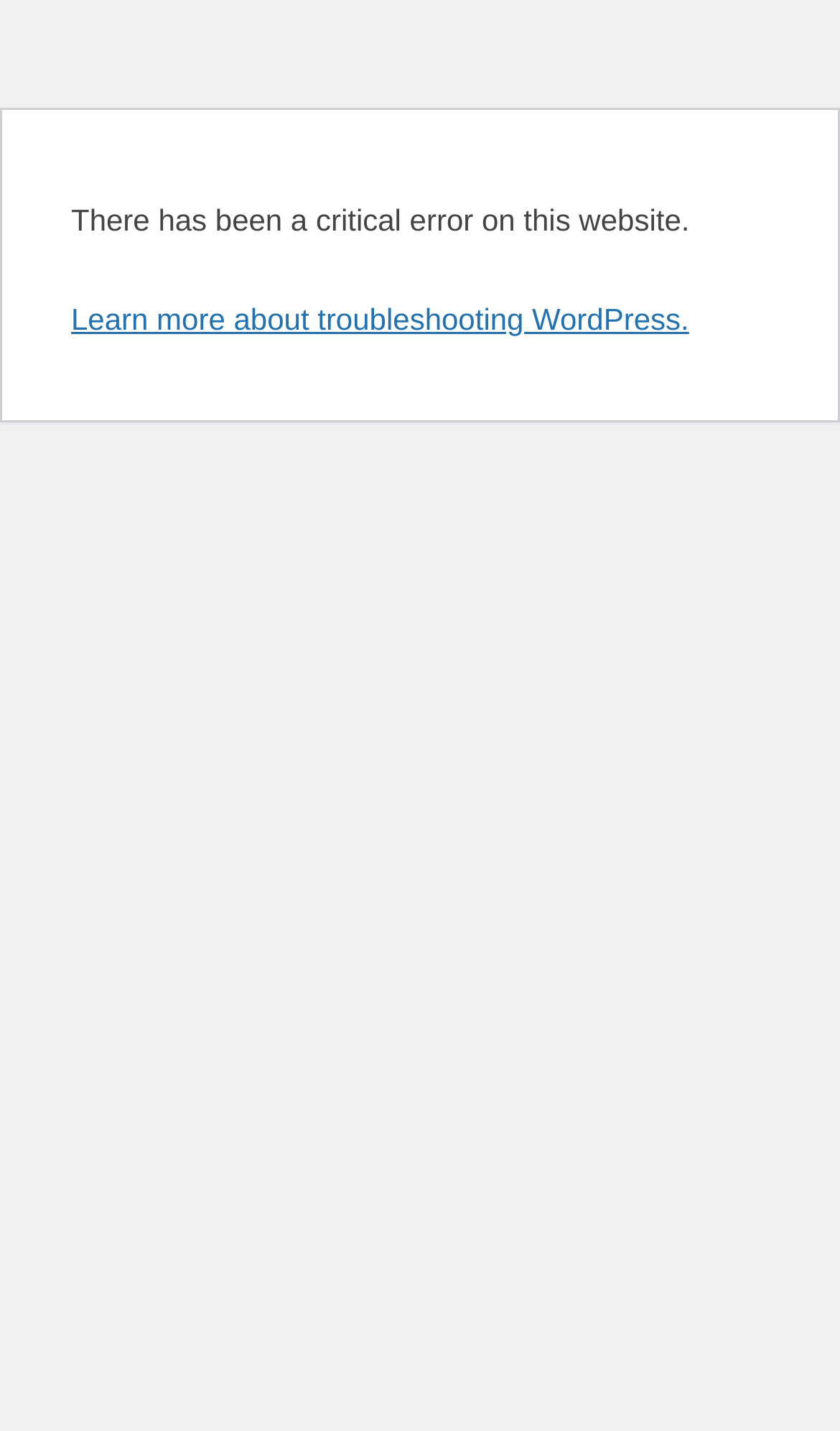Identify the bounding box coordinates for the UI element described as: "Learn more about troubleshooting WordPress.".

[0.085, 0.211, 0.82, 0.235]